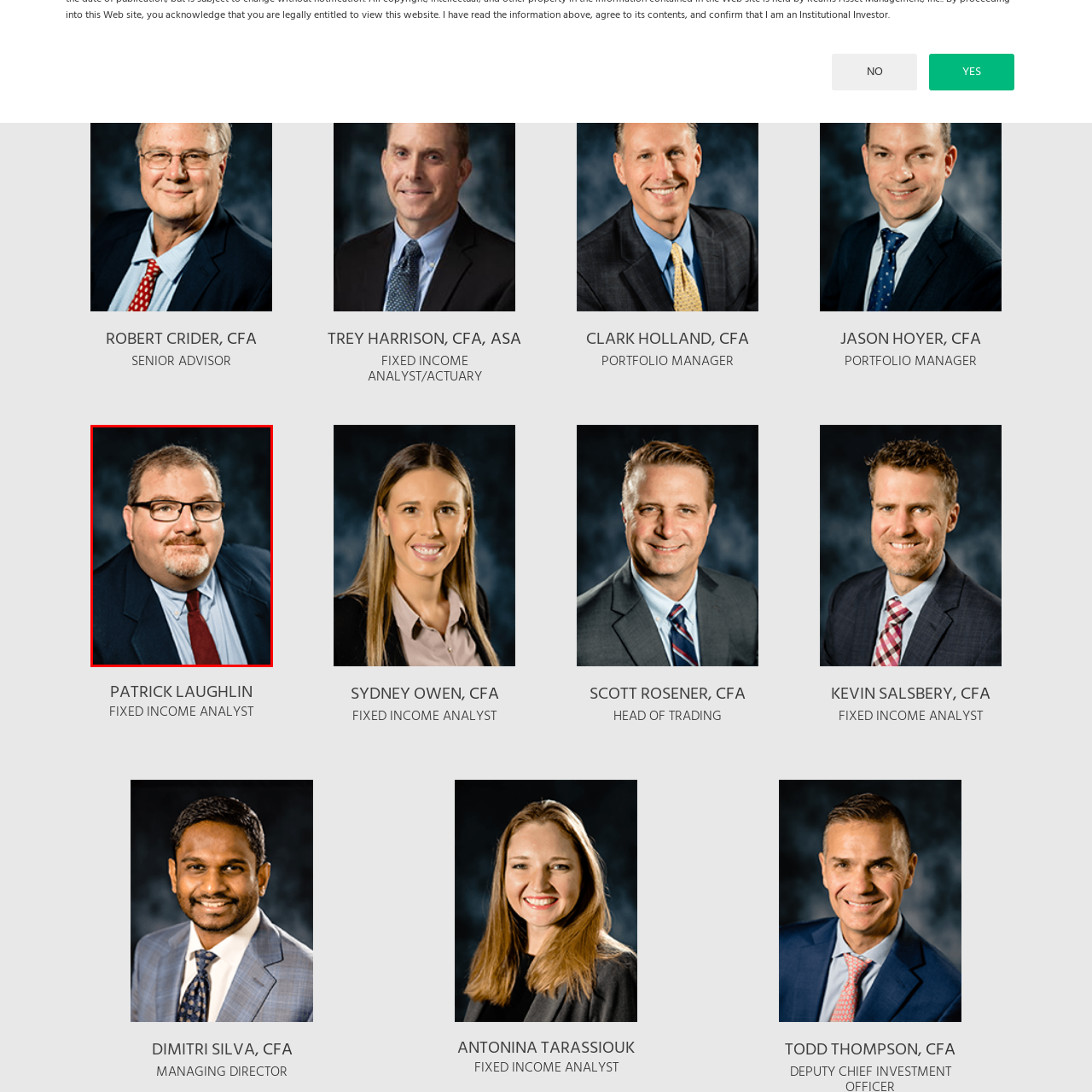Give an in-depth description of the image highlighted with the red boundary.

This image features Patrick Laughlin, a CFA and a Fixed Income Analyst. He is depicted with a friendly expression, wearing stylish glasses and a professional outfit that includes a suit jacket and a tie. The background is softly blurred, providing a professional atmosphere for his portrait. Laughlin’s expertise in fixed income analysis is implied by his designation, emphasizing his role in the financial sector. This image is likely part of a team or professional profile, showcasing the individuals in a financial advisory or investment firm context.